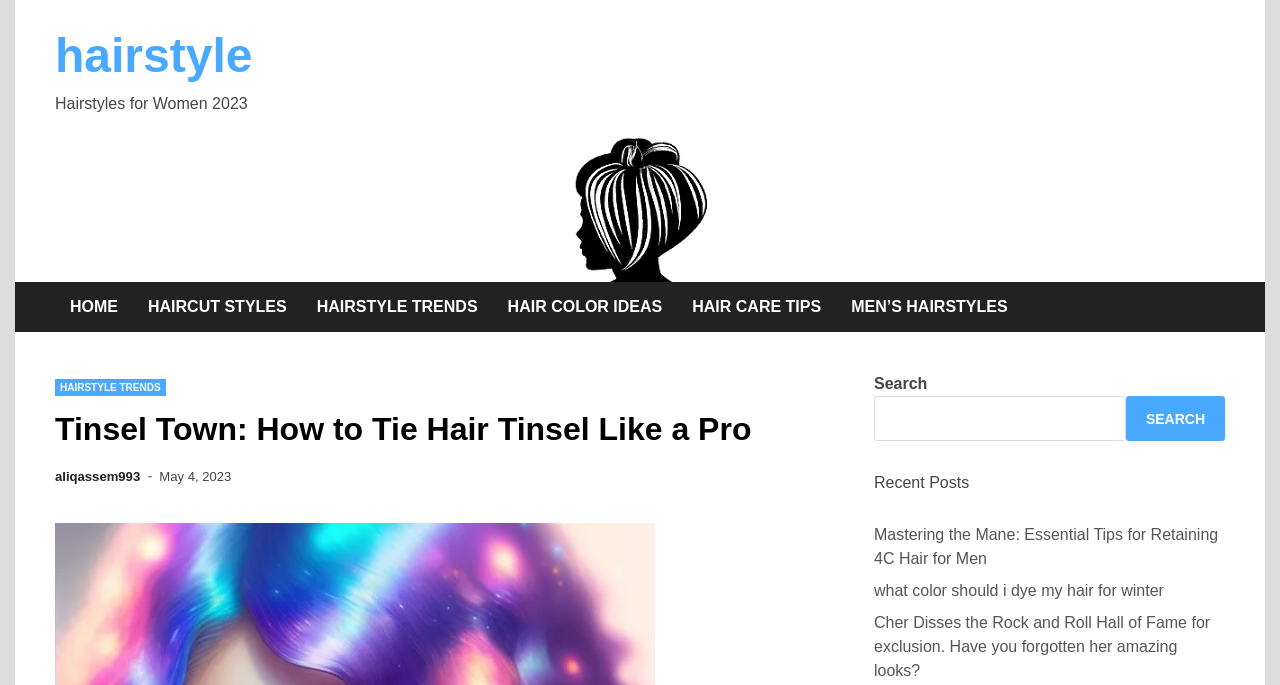Please provide a one-word or phrase answer to the question: 
What is the topic of the main article?

Tinsel Town